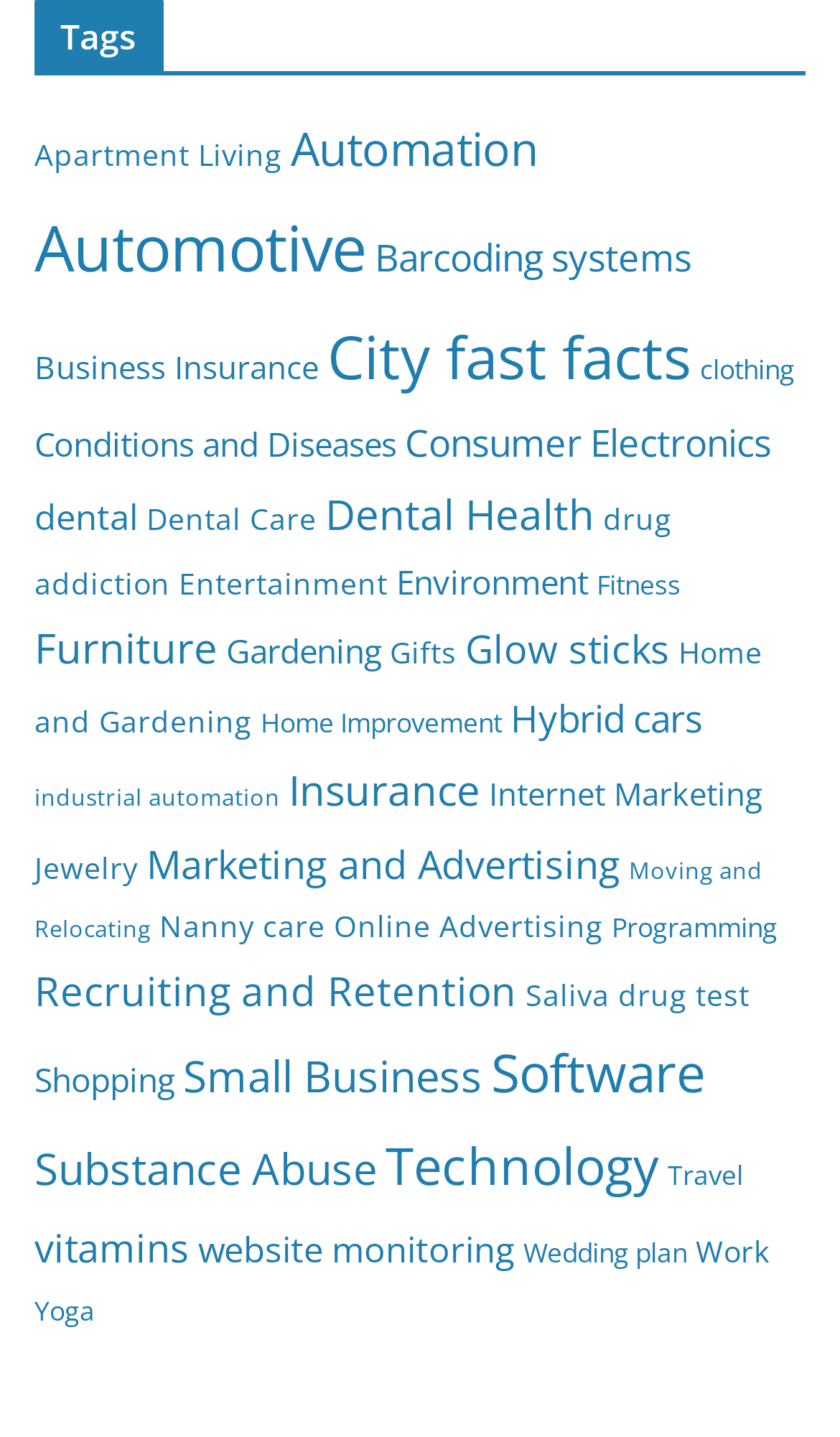Please specify the bounding box coordinates of the region to click in order to perform the following instruction: "Browse Apartment Living".

[0.041, 0.095, 0.336, 0.122]